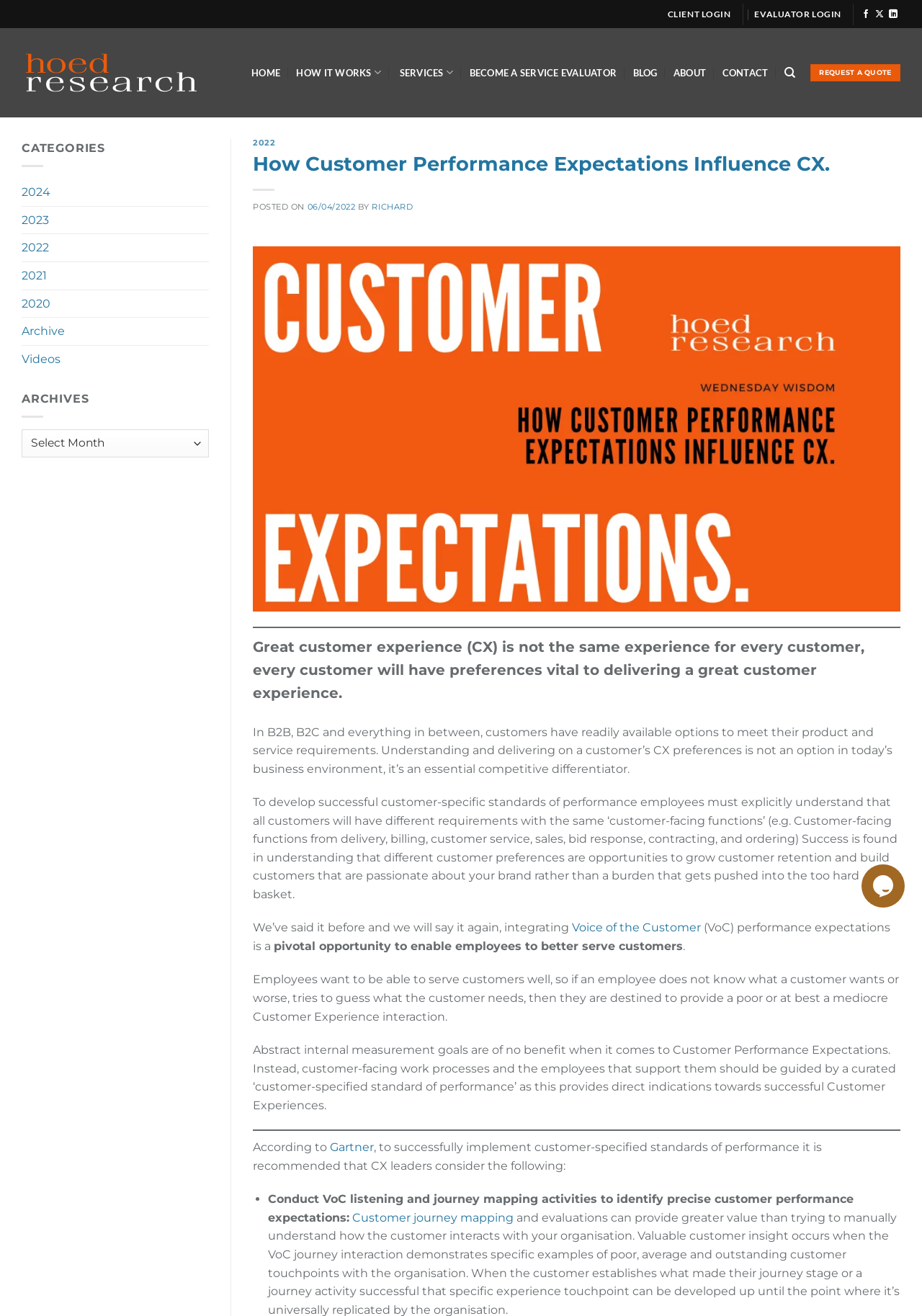What is the name of the research company?
Using the visual information, respond with a single word or phrase.

Hoed Research